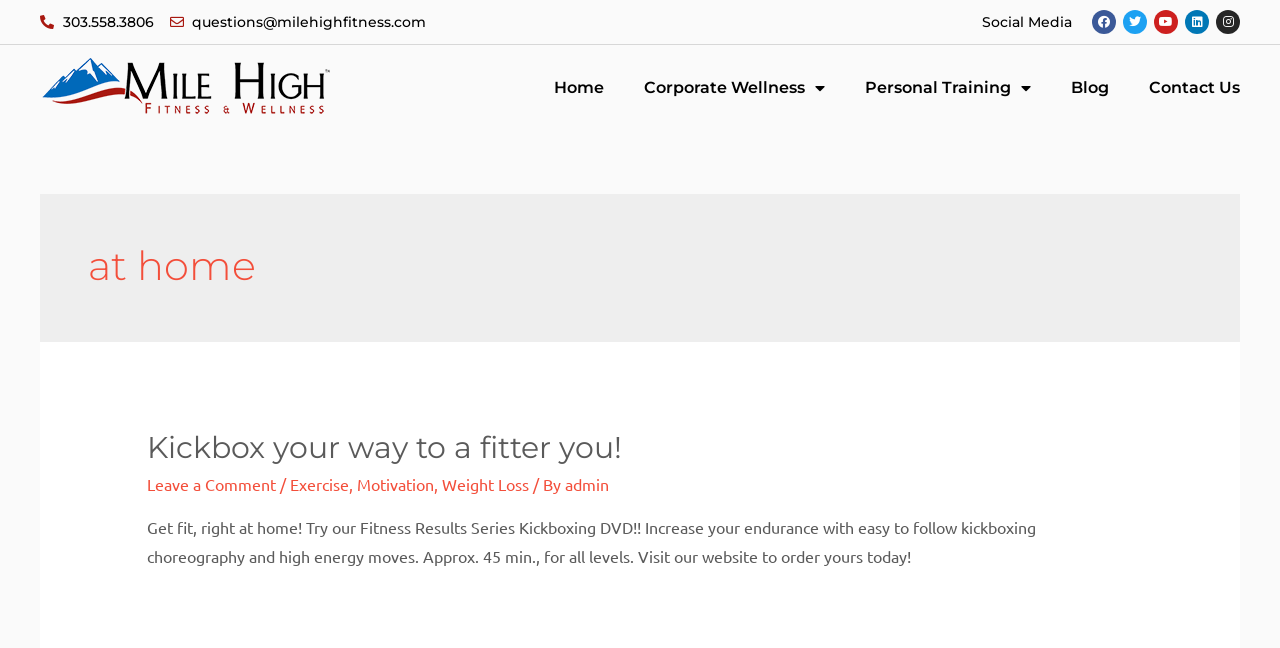Provide the bounding box for the UI element matching this description: "Leave a Comment".

[0.115, 0.732, 0.215, 0.763]